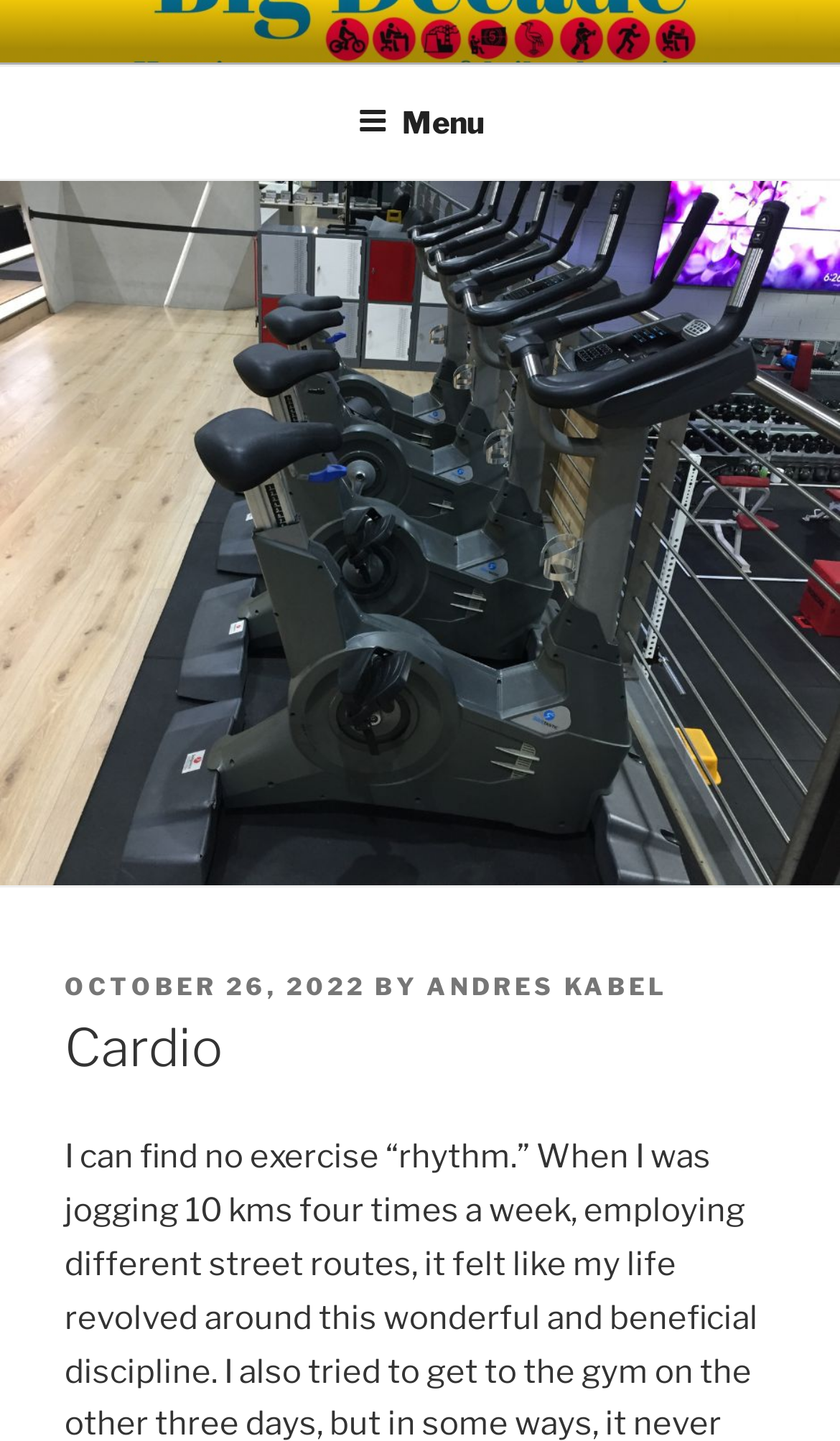Examine the image carefully and respond to the question with a detailed answer: 
What is the date of the latest article?

I found the date of the latest article by looking at the 'POSTED ON' section, which is located below the image of stationary bikes. The date is mentioned as a link, 'OCTOBER 26, 2022', next to the 'POSTED ON' text.